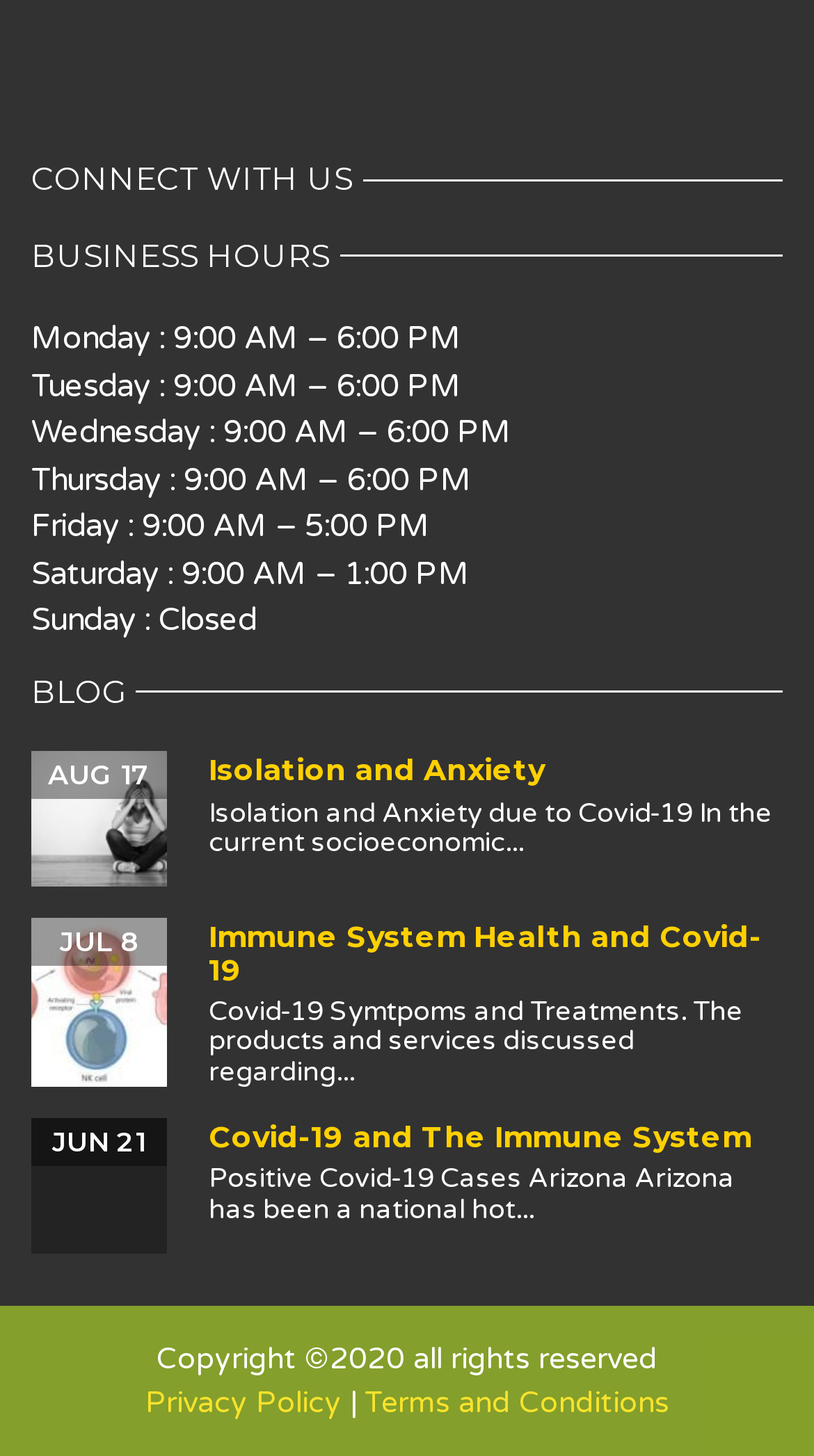From the webpage screenshot, predict the bounding box of the UI element that matches this description: "Privacy Policy".

[0.178, 0.951, 0.419, 0.976]